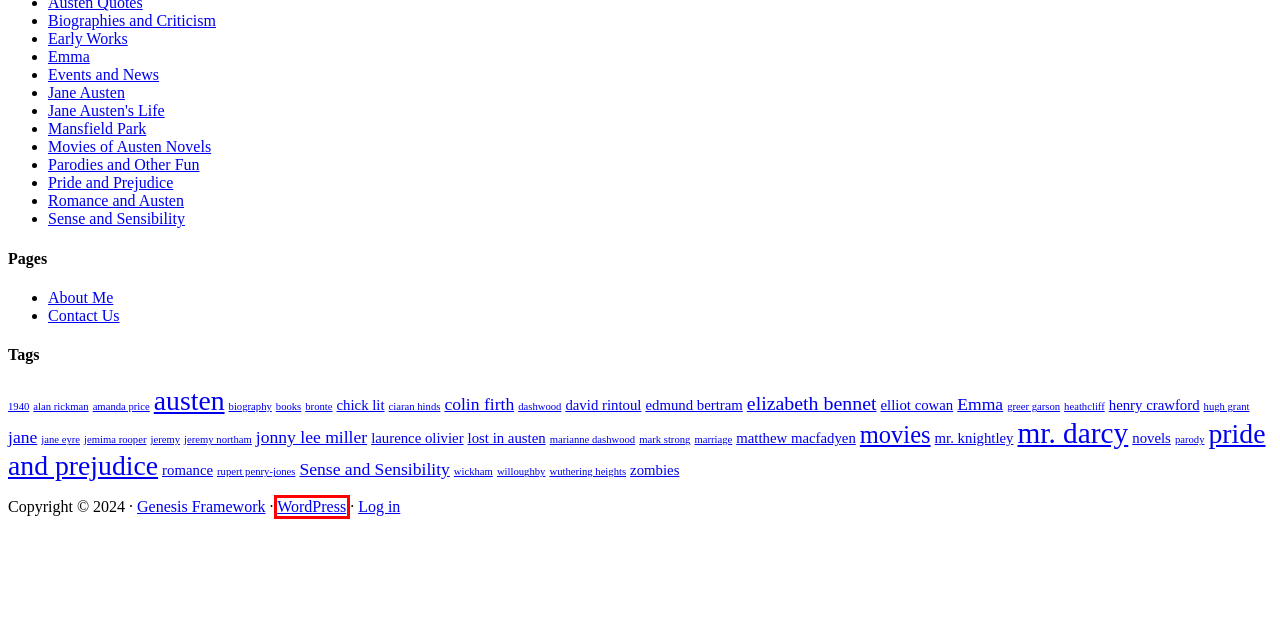Review the webpage screenshot provided, noting the red bounding box around a UI element. Choose the description that best matches the new webpage after clicking the element within the bounding box. The following are the options:
A. greer garson
B. wuthering heights
C. biography
D. amanda price
E. laurence olivier
F. Blog Tool, Publishing Platform, and CMS – WordPress.org
G. jane eyre
H. Log In ‹ Austen Pride — WordPress

F